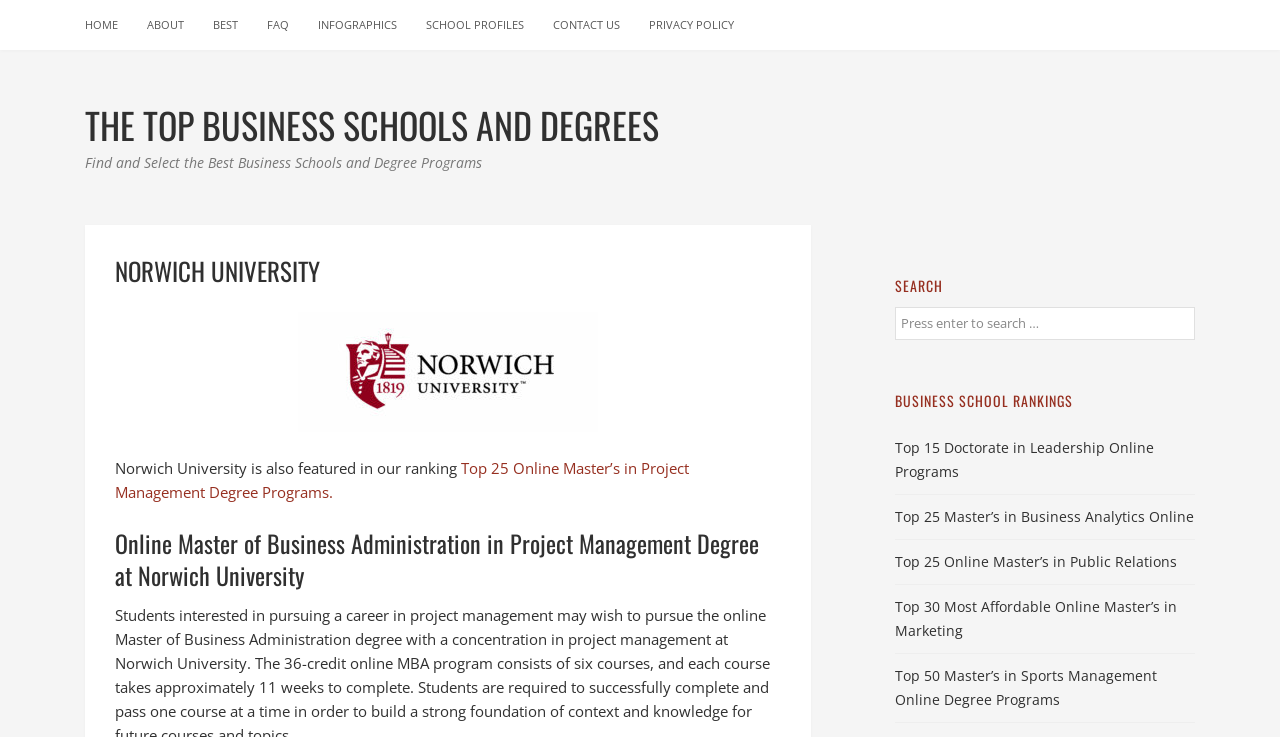Please locate the bounding box coordinates of the region I need to click to follow this instruction: "learn about Norwich University".

[0.09, 0.349, 0.61, 0.386]